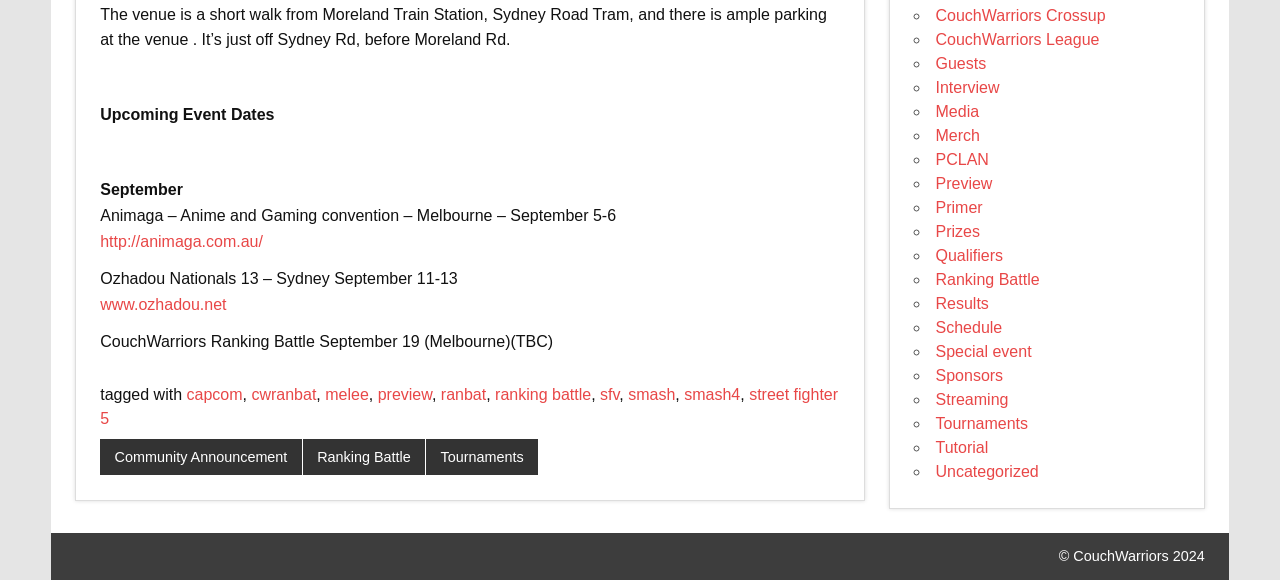Please find and report the bounding box coordinates of the element to click in order to perform the following action: "Explore the CouchWarriors Crossup". The coordinates should be expressed as four float numbers between 0 and 1, in the format [left, top, right, bottom].

[0.731, 0.013, 0.864, 0.042]